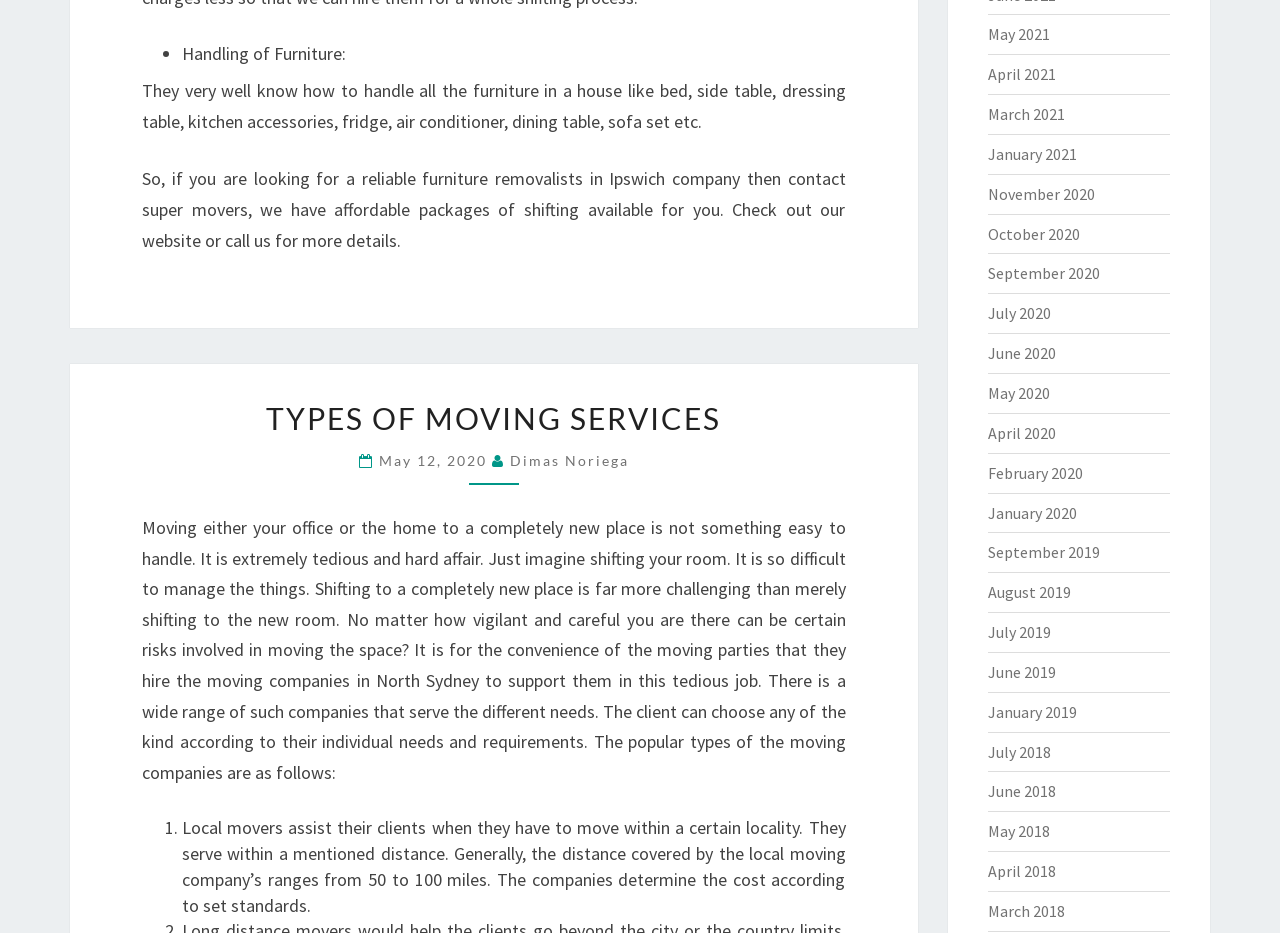Indicate the bounding box coordinates of the element that must be clicked to execute the instruction: "Read the article posted on 'May 12, 2020'". The coordinates should be given as four float numbers between 0 and 1, i.e., [left, top, right, bottom].

[0.296, 0.485, 0.384, 0.503]